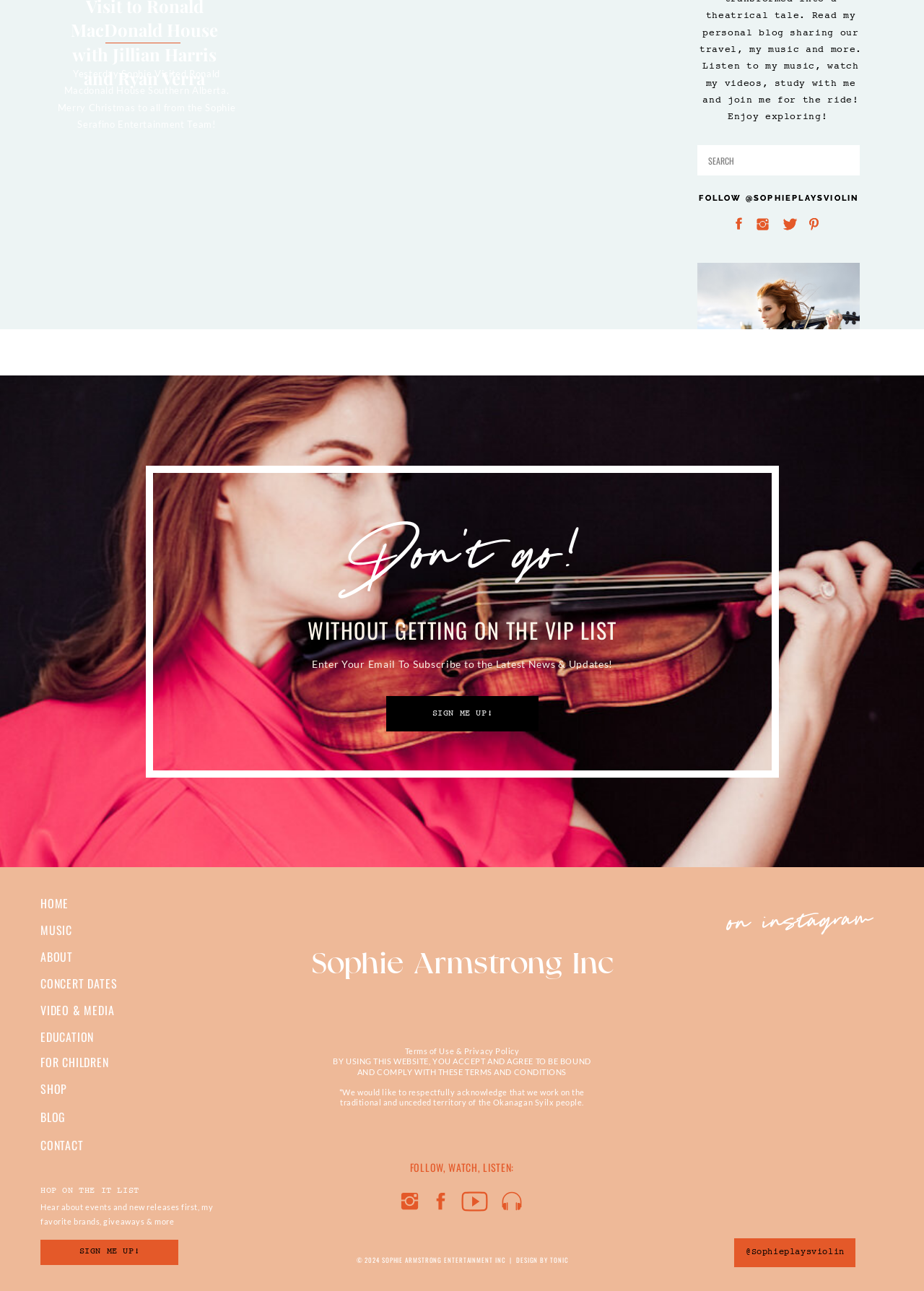What is the social media handle?
Refer to the screenshot and respond with a concise word or phrase.

@Sophieplaysviolin